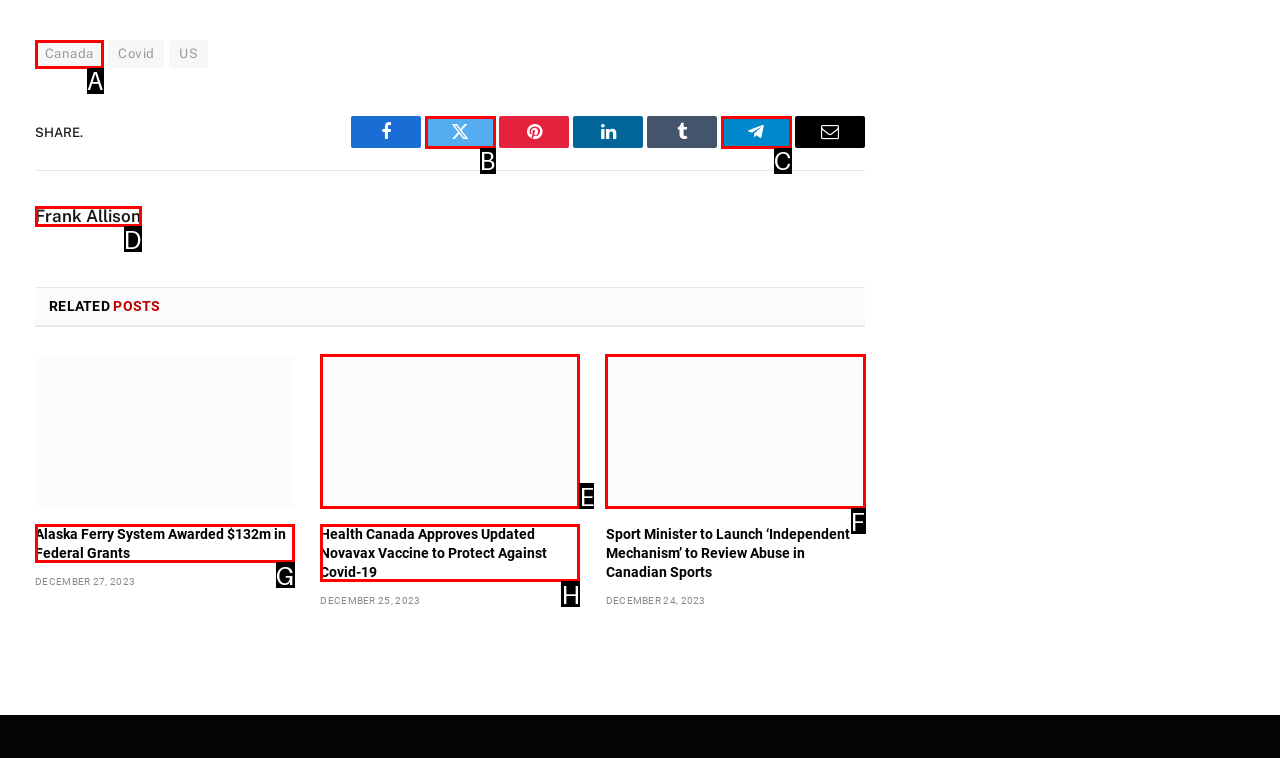Identify which HTML element should be clicked to fulfill this instruction: Go to HOME page Reply with the correct option's letter.

None